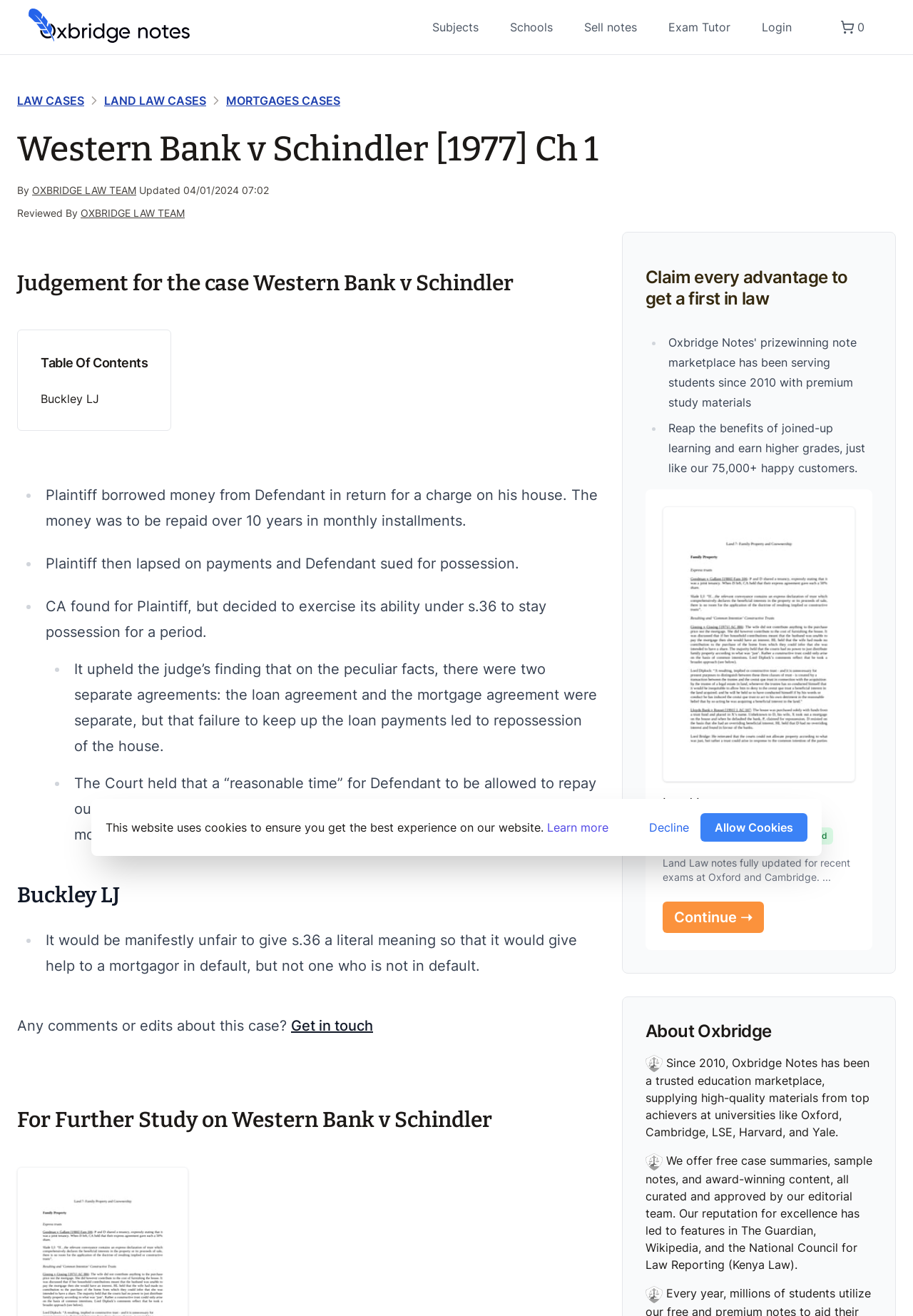Who reviewed the case?
Carefully analyze the image and provide a detailed answer to the question.

The webpage provides information about the case, including the reviewer. The reviewer is mentioned as OXBRIDGE LAW TEAM, which is linked to the team's profile or page.